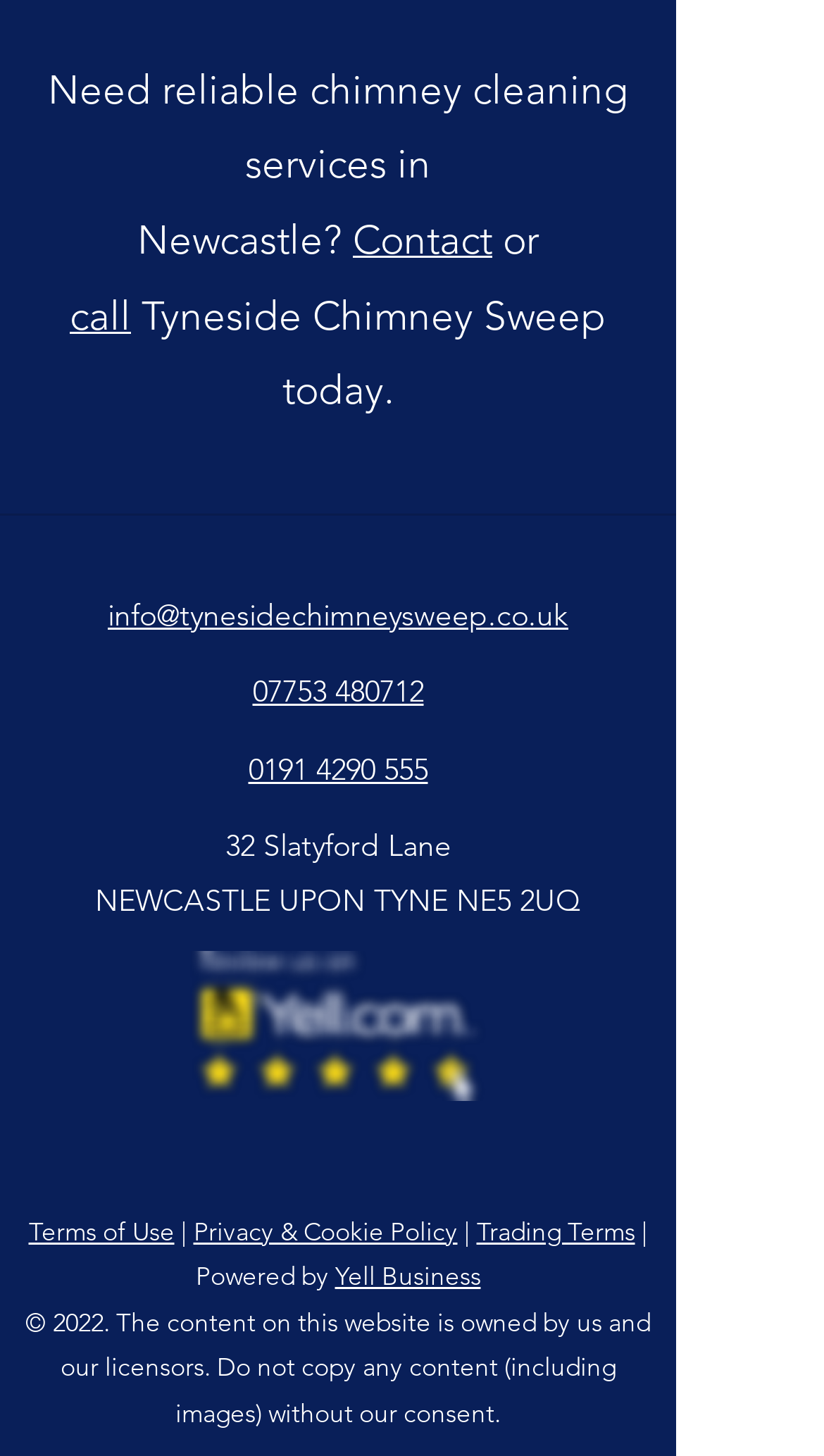Please examine the image and answer the question with a detailed explanation:
What is the address of Tyneside Chimney Sweep?

I found the address by looking at the static text elements on the webpage, specifically the ones with the text '32 Slatyford Lane' and 'NEWCASTLE UPON TYNE NE5 2UQ' which are commonly found together as an address.